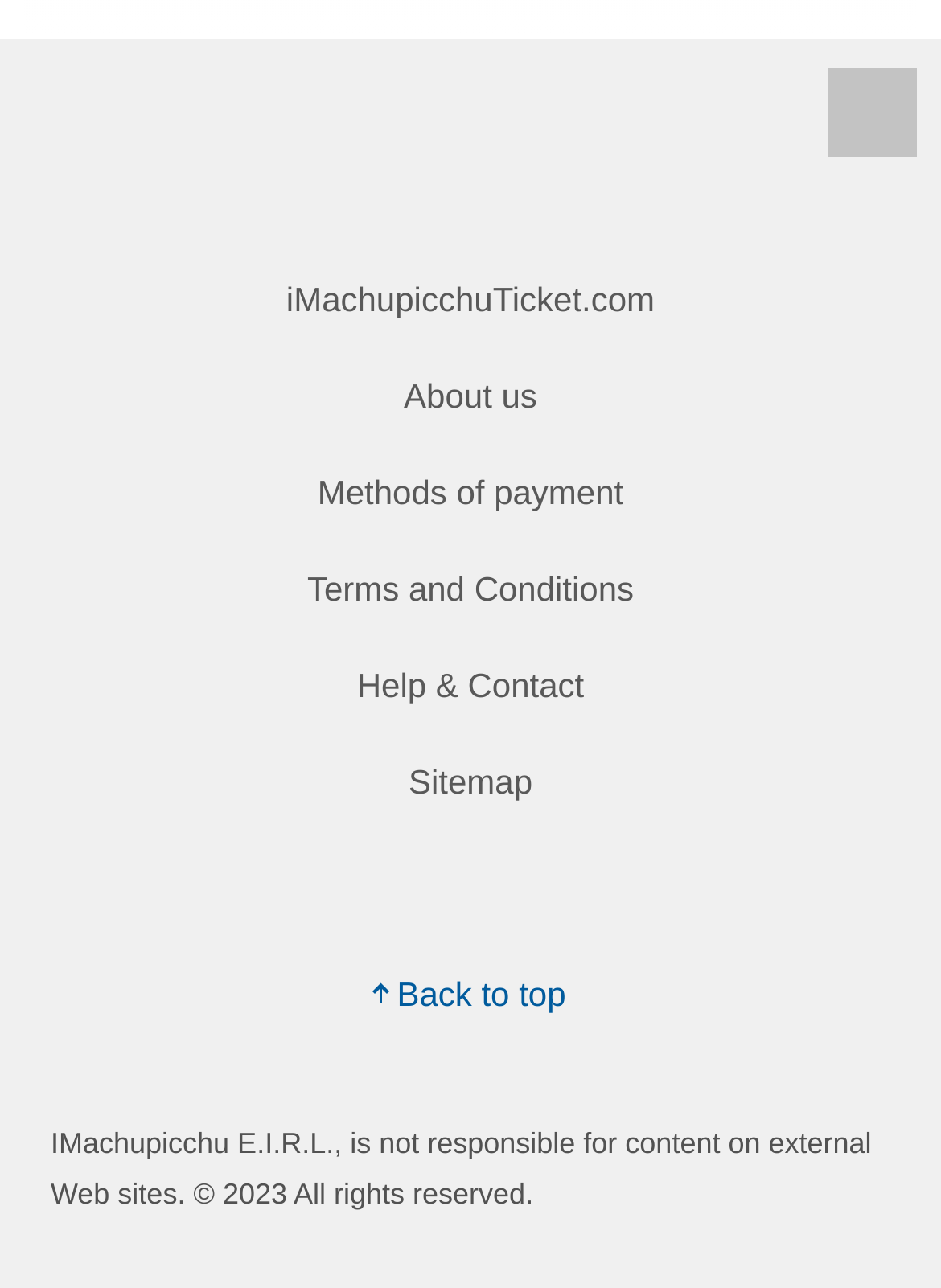Provide a brief response in the form of a single word or phrase:
What is the name of the website?

iMachupicchuTicket.com